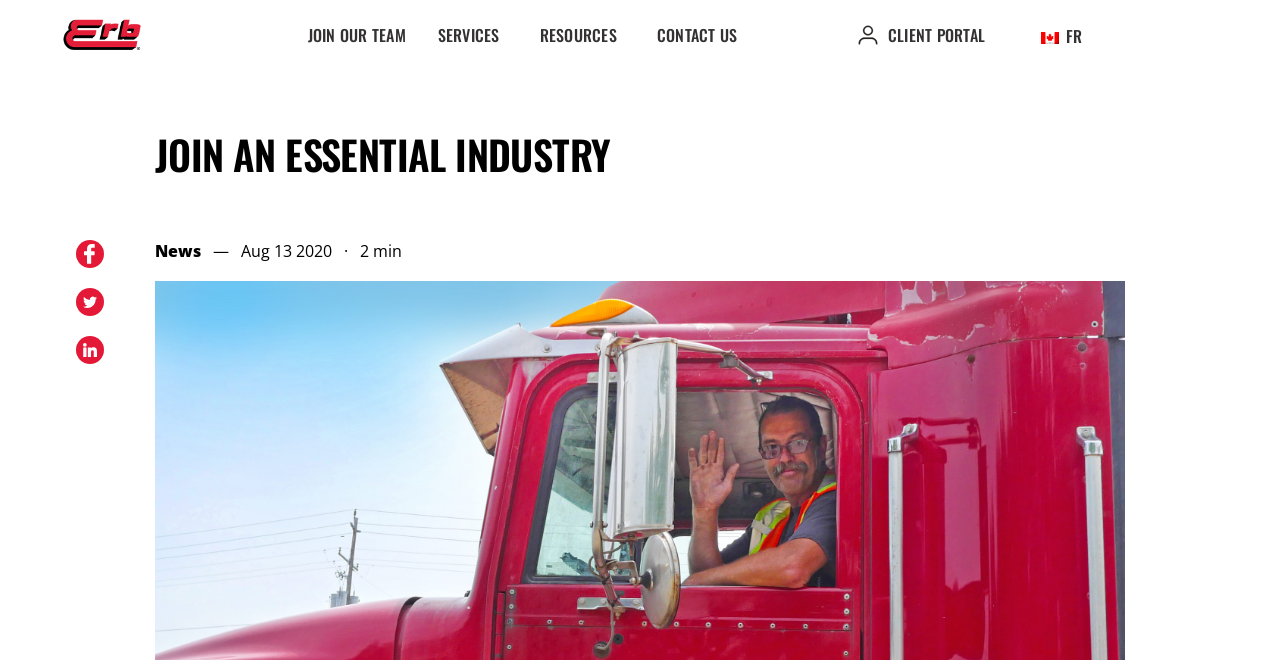Identify the bounding box for the element characterized by the following description: "Join Our Team".

[0.228, 0.018, 0.329, 0.088]